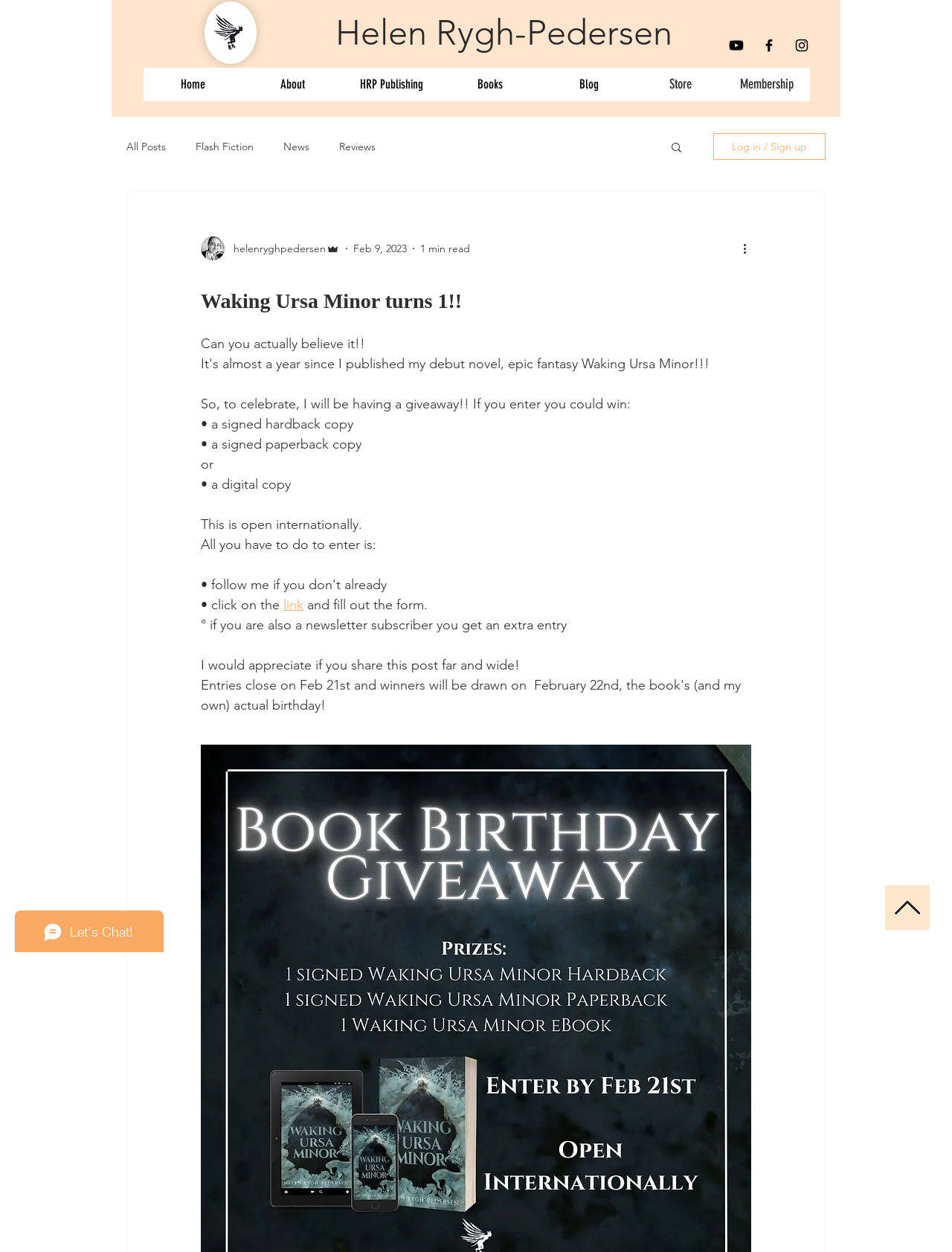Please mark the bounding box coordinates of the area that should be clicked to carry out the instruction: "Go to the Home page".

[0.151, 0.054, 0.255, 0.081]